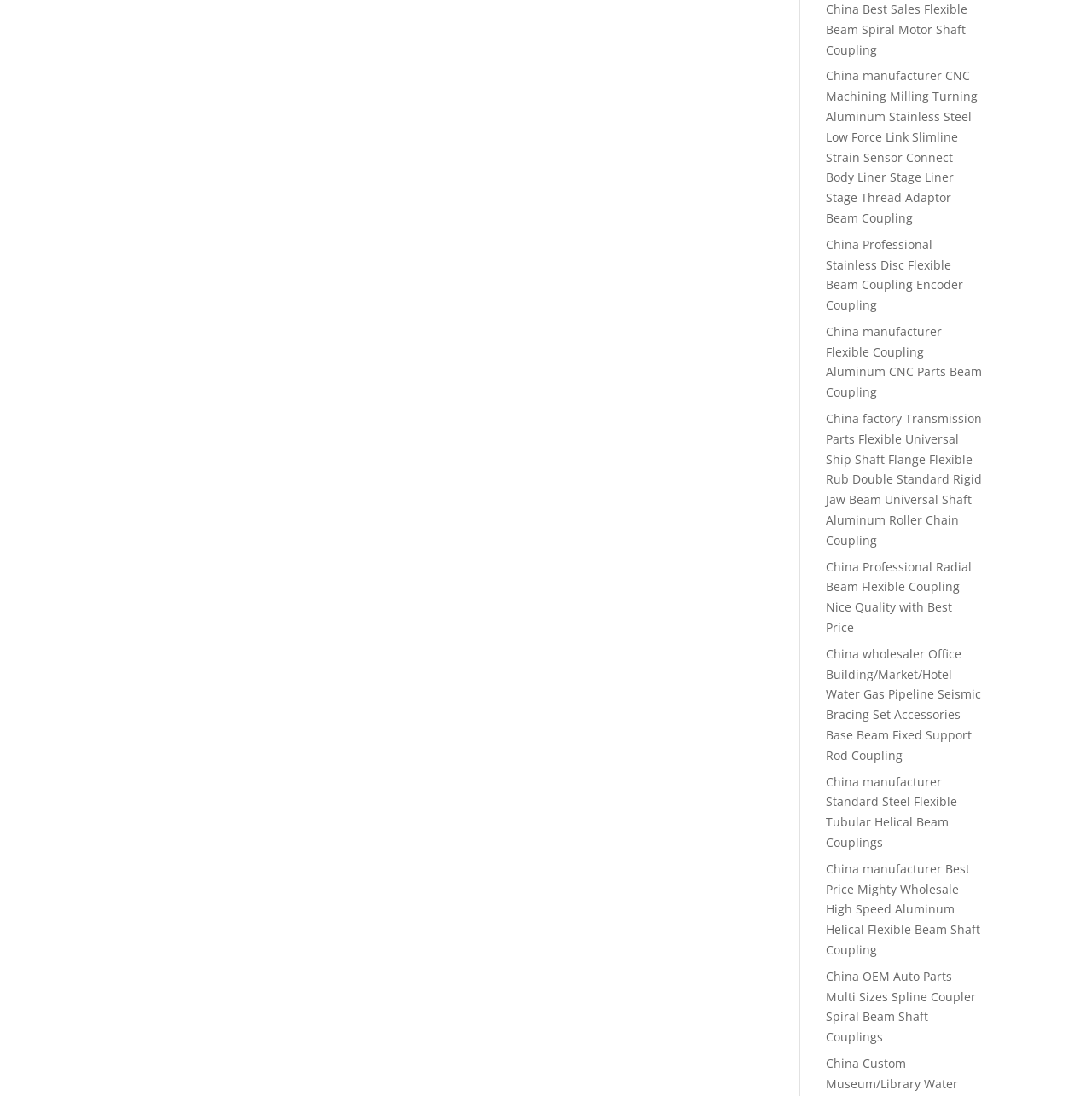Please identify the coordinates of the bounding box that should be clicked to fulfill this instruction: "Check China manufacturer Flexible Coupling Aluminum CNC Parts Beam Coupling".

[0.756, 0.295, 0.899, 0.365]